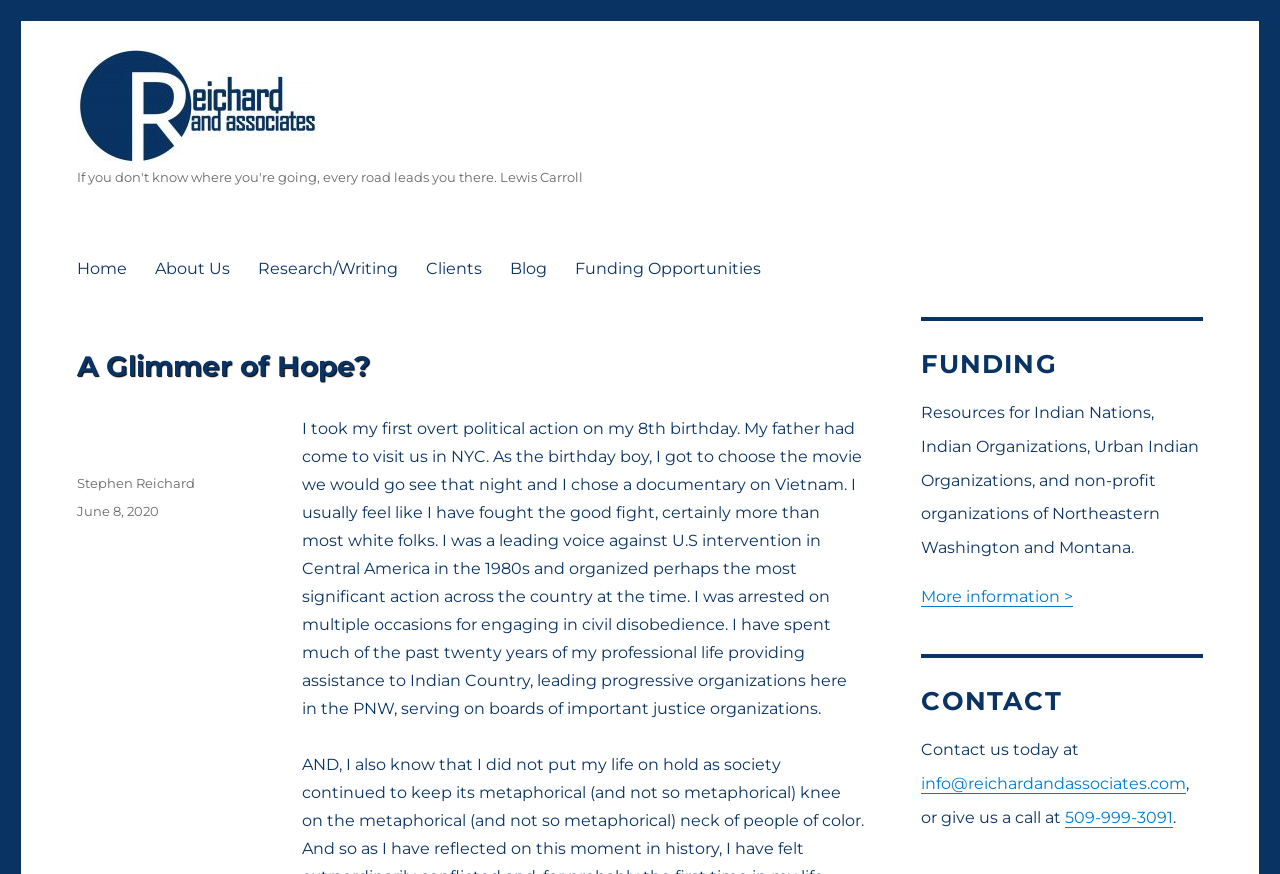Please respond to the question using a single word or phrase:
What is the contact email address mentioned on the webpage?

info@reichardandassociates.com